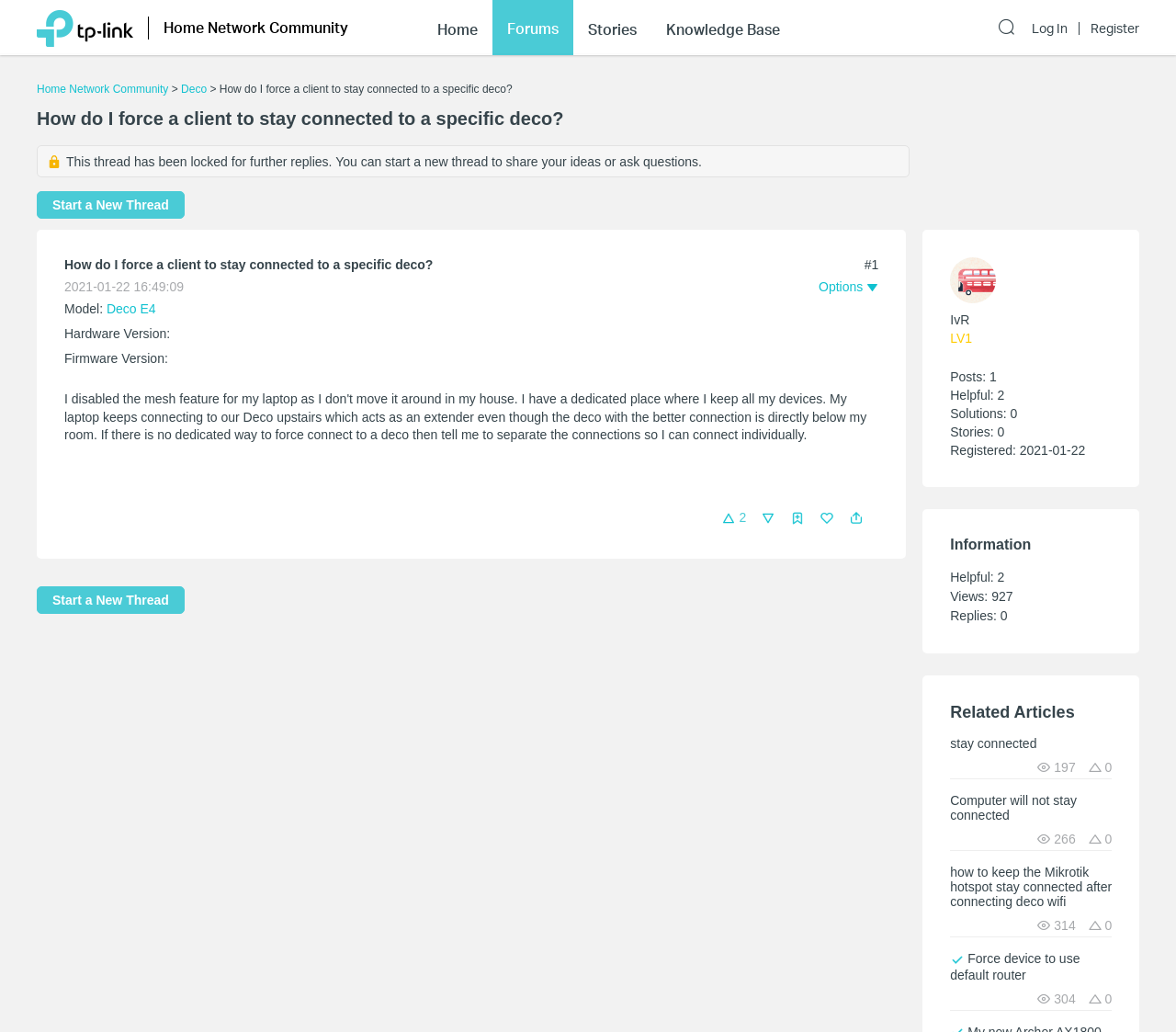Provide the bounding box coordinates of the HTML element this sentence describes: "Start a New Thread". The bounding box coordinates consist of four float numbers between 0 and 1, i.e., [left, top, right, bottom].

[0.031, 0.192, 0.157, 0.206]